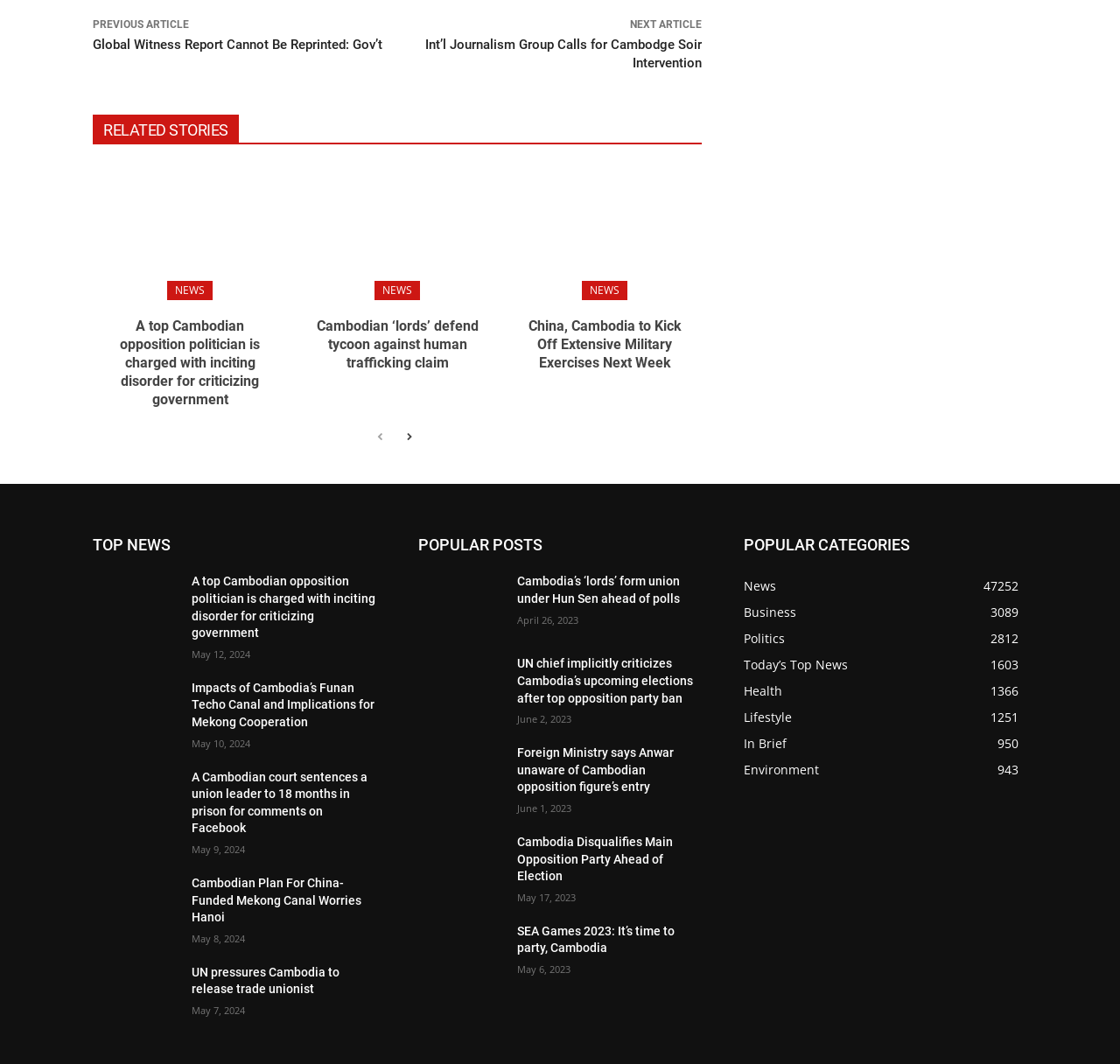What is the title of the first 'RELATED STORIES' article?
With the help of the image, please provide a detailed response to the question.

I found this by looking at the 'RELATED STORIES' section, where the first article has this title.